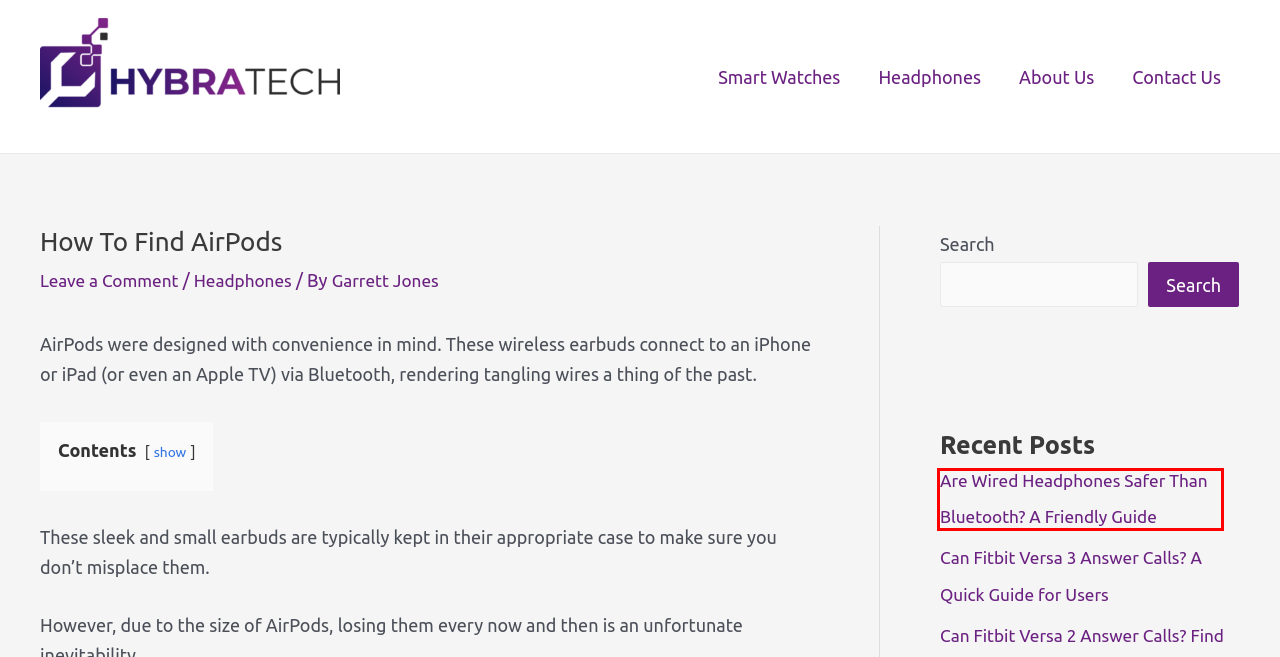Review the screenshot of a webpage which includes a red bounding box around an element. Select the description that best fits the new webpage once the element in the bounding box is clicked. Here are the candidates:
A. How to Sync with Fitbit: A Quick and Friendly Guide – Hybratech
B. Why Won’t My AirPods Connect? – Hybratech
C. Smart Watches – Hybratech
D. Garrett Jones – Hybratech
E. What is Sleep Mode on Fitbit Luxe: A Quick Overview – Hybratech
F. Are Wired Headphones Safer Than Bluetooth? A Friendly Guide – Hybratech
G. Learn About Our Tech Review Blog and Guide | Hybratech – Hybratech
H. Can Fitbit Versa 3 Answer Calls? A Quick Guide for Users – Hybratech

F